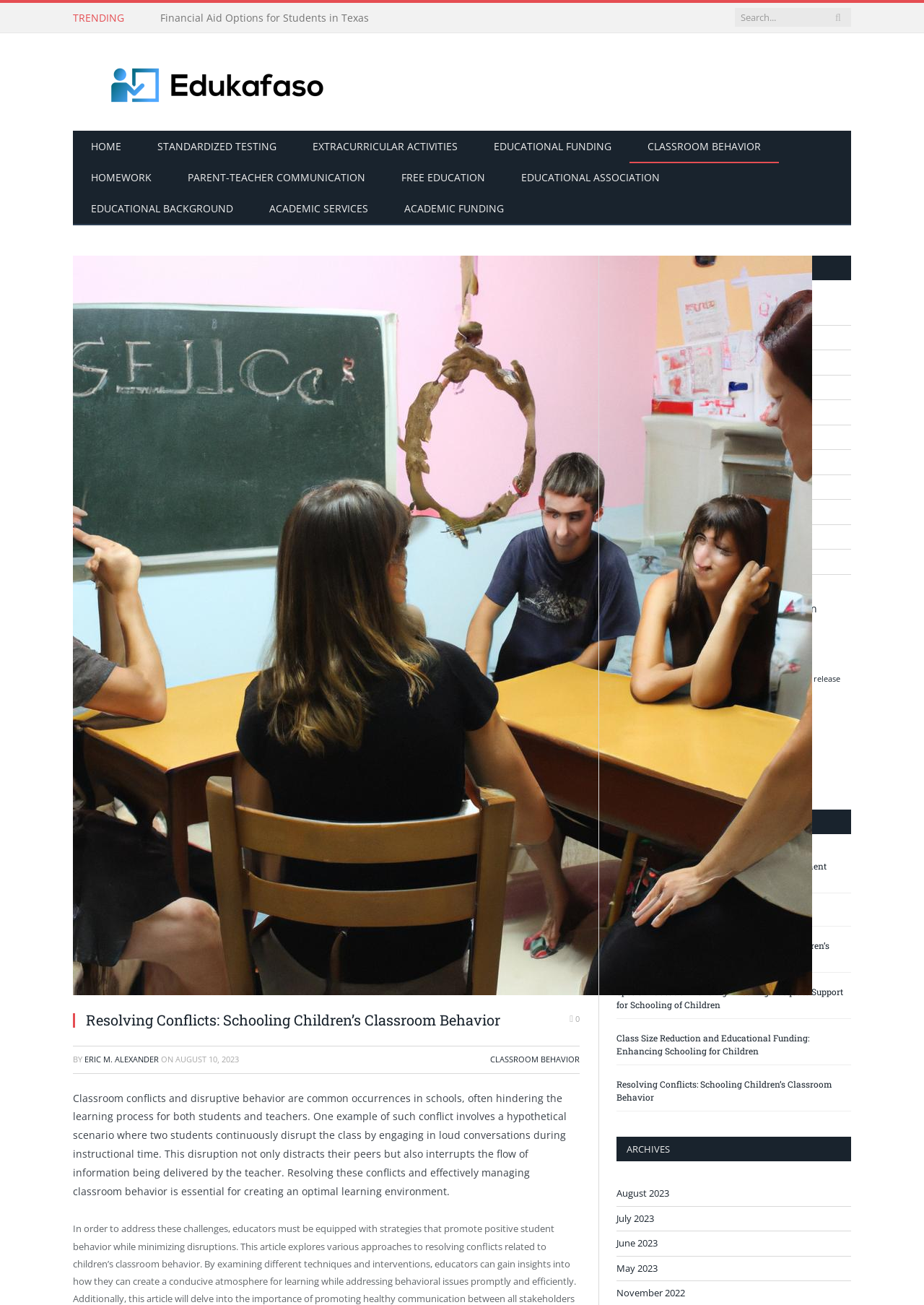Predict the bounding box coordinates of the area that should be clicked to accomplish the following instruction: "Check recent posts". The bounding box coordinates should consist of four float numbers between 0 and 1, i.e., [left, top, right, bottom].

[0.667, 0.621, 0.921, 0.639]